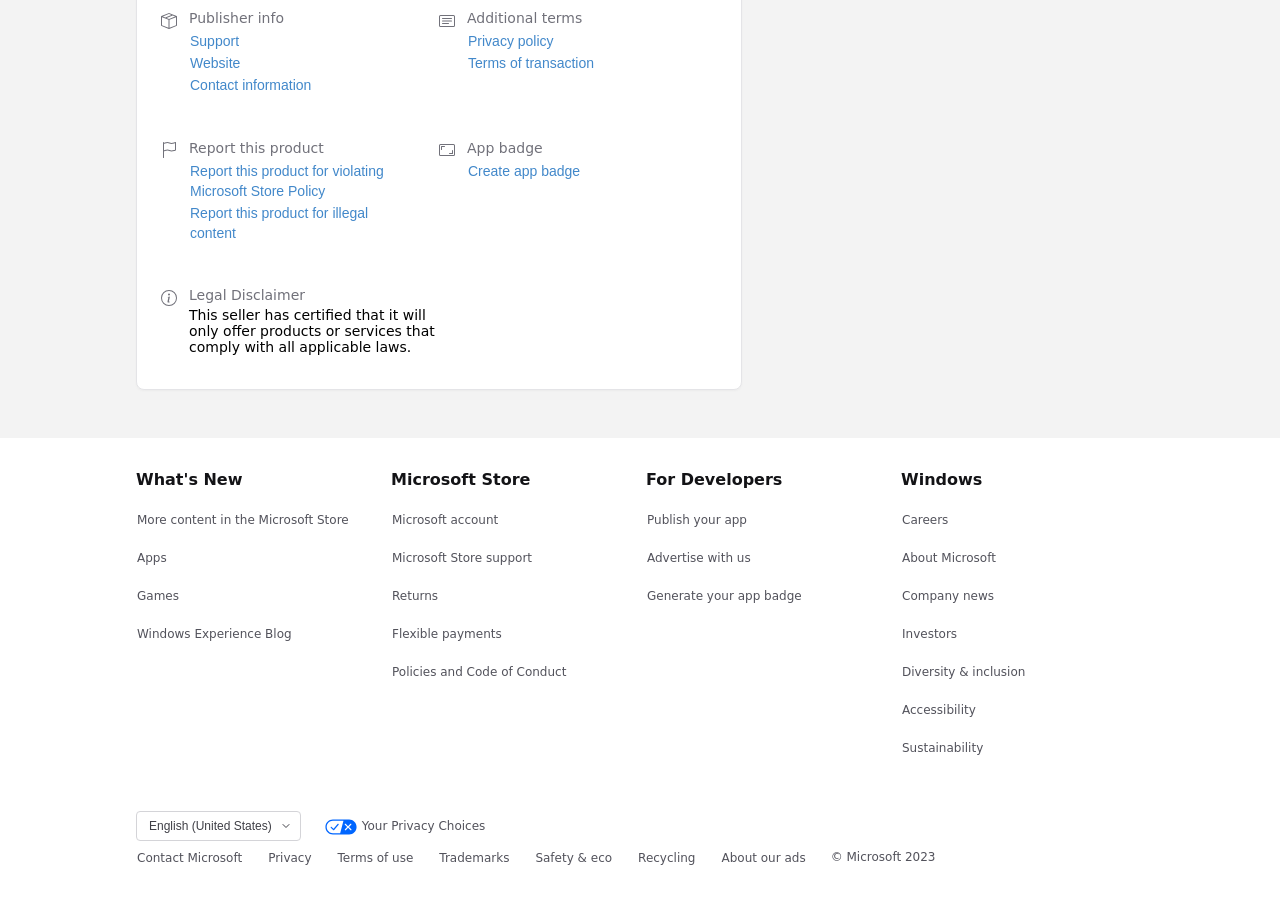Find the bounding box of the UI element described as follows: "Your Privacy Choices".

[0.254, 0.904, 0.38, 0.94]